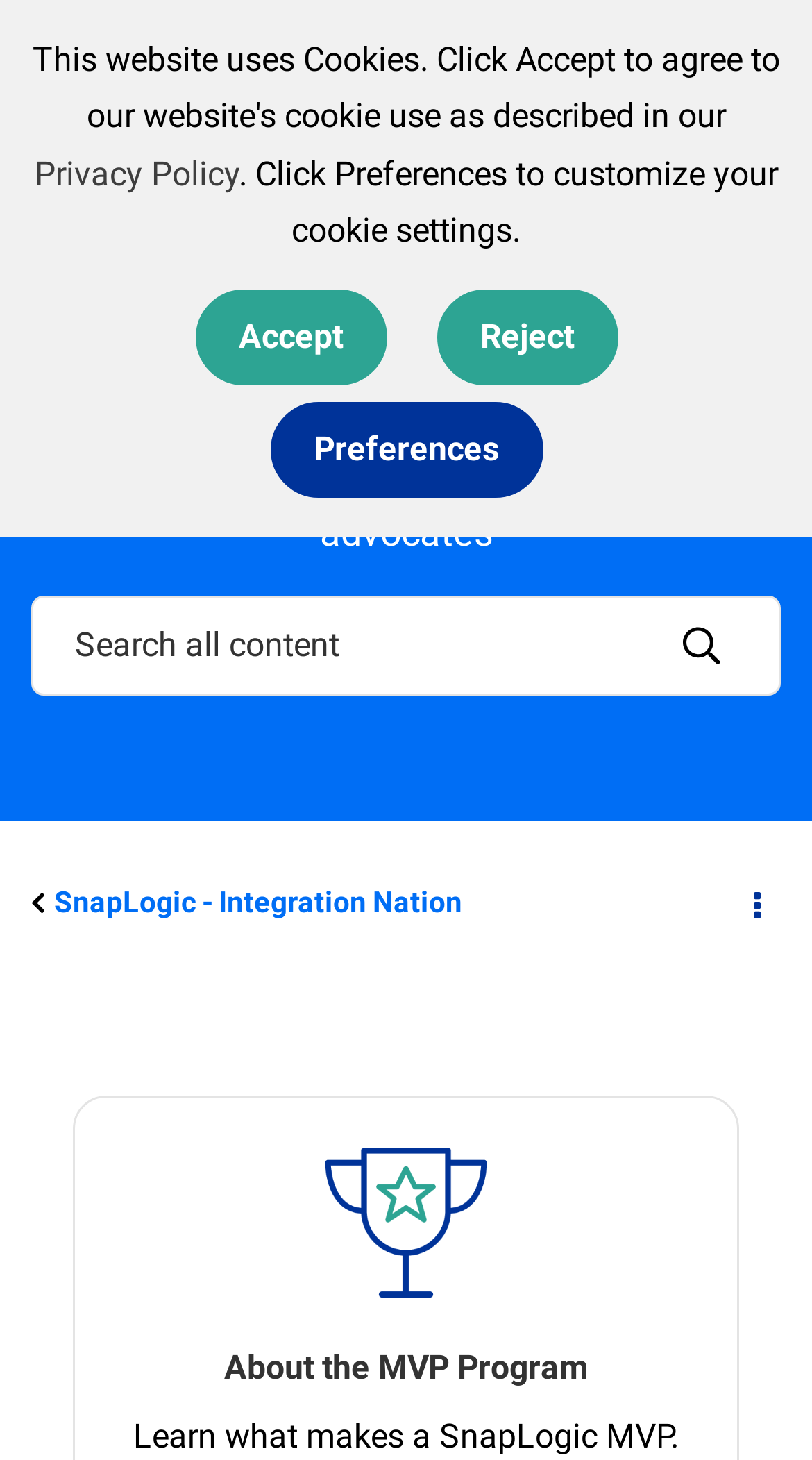What is the name of the program?
Provide a one-word or short-phrase answer based on the image.

MVP Program